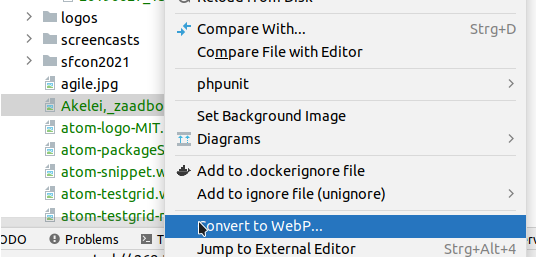What is the purpose of the WebP format?
Can you provide a detailed and comprehensive answer to the question?

The purpose of the WebP format is to provide efficient compression and quality, making it suitable for web usage, which implies that it is beneficial for reducing the file size of images while maintaining their quality, ultimately leading to faster website loading speeds.